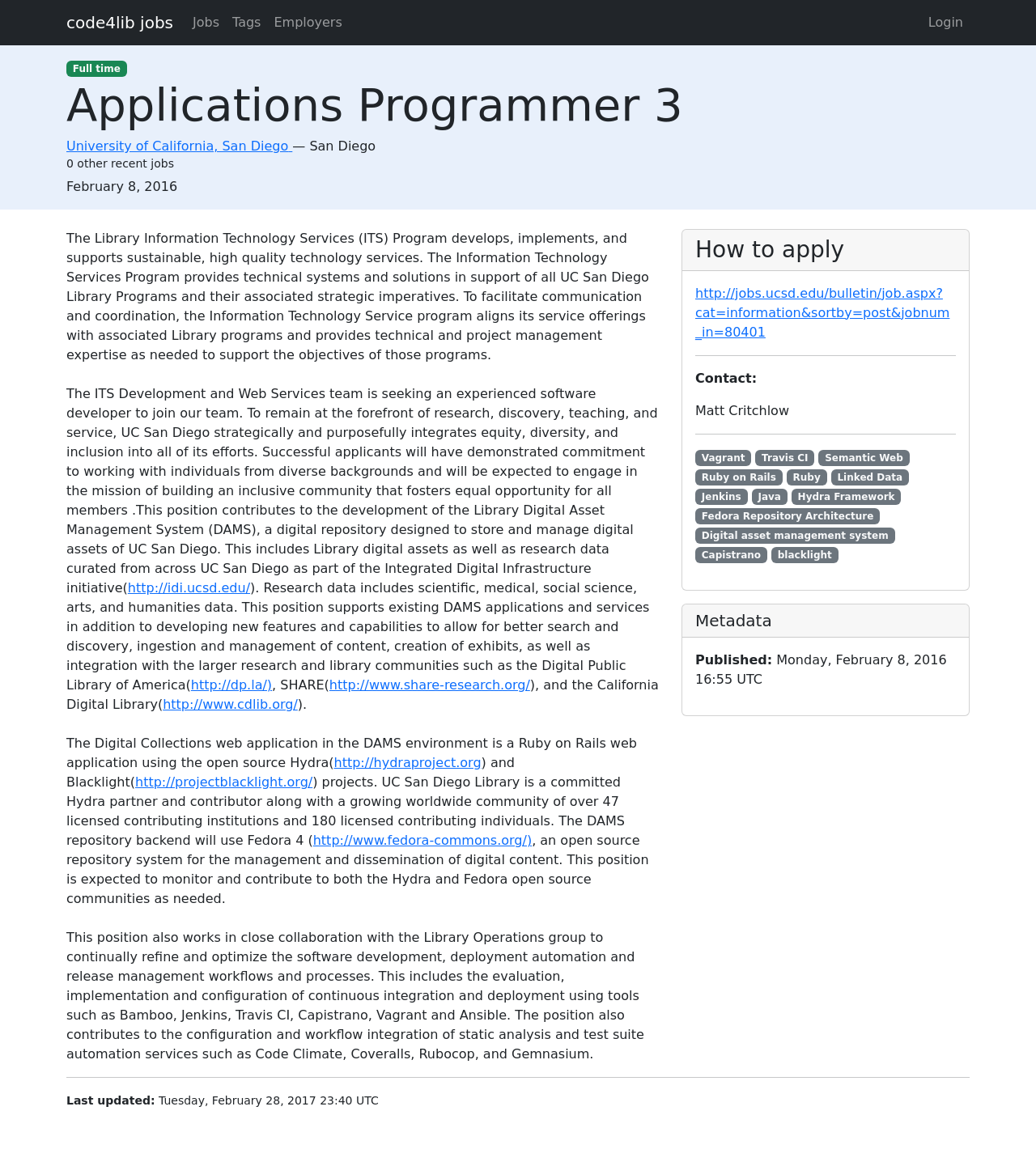Please provide the bounding box coordinates for the UI element as described: "Digital asset management system". The coordinates must be four floats between 0 and 1, represented as [left, top, right, bottom].

[0.671, 0.459, 0.864, 0.473]